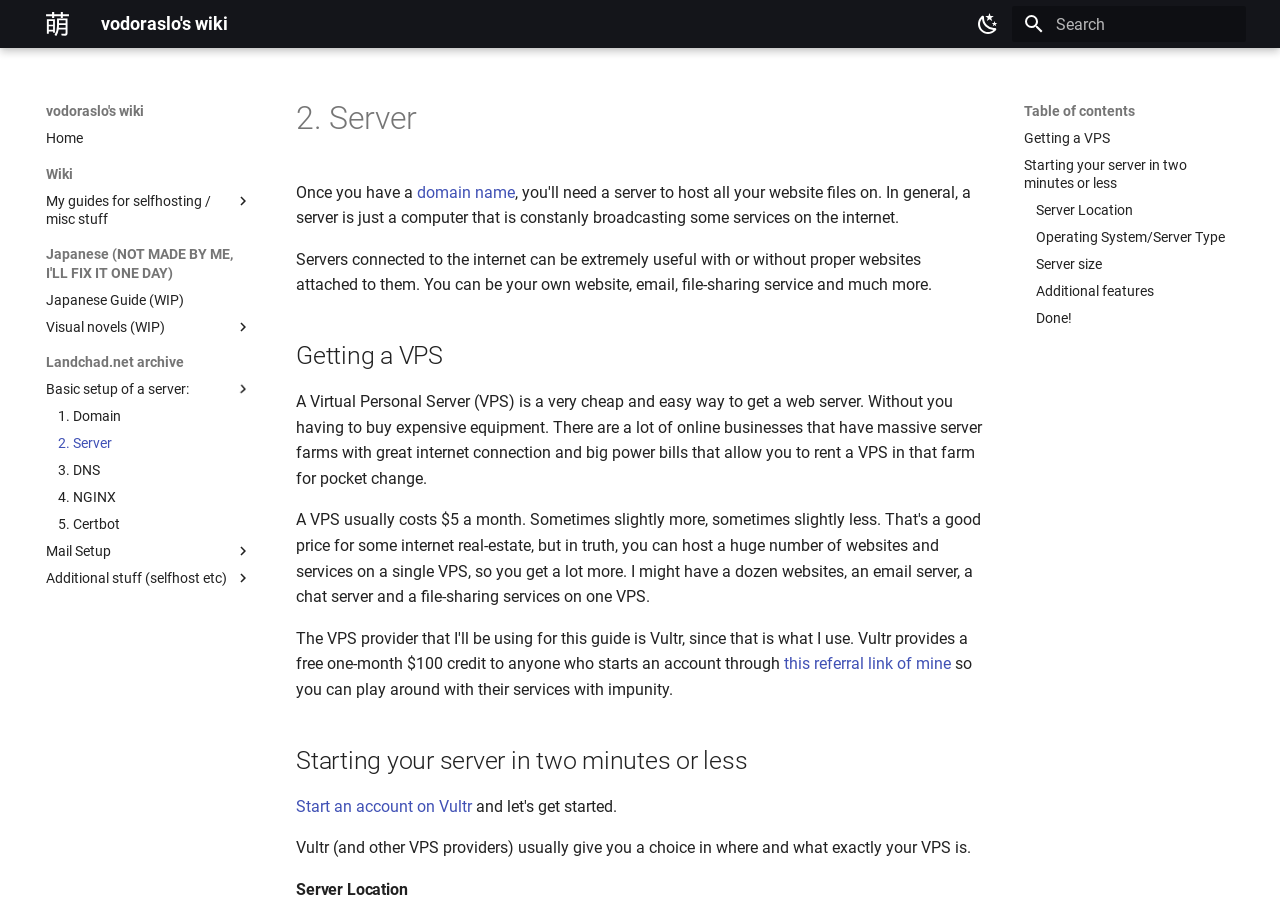Where can you start an account for a VPS?
Answer the question with a thorough and detailed explanation.

The webpage suggests starting an account on Vultr, a VPS provider, to begin setting up a server, as mentioned in the section 'Starting your server in two minutes or less'.